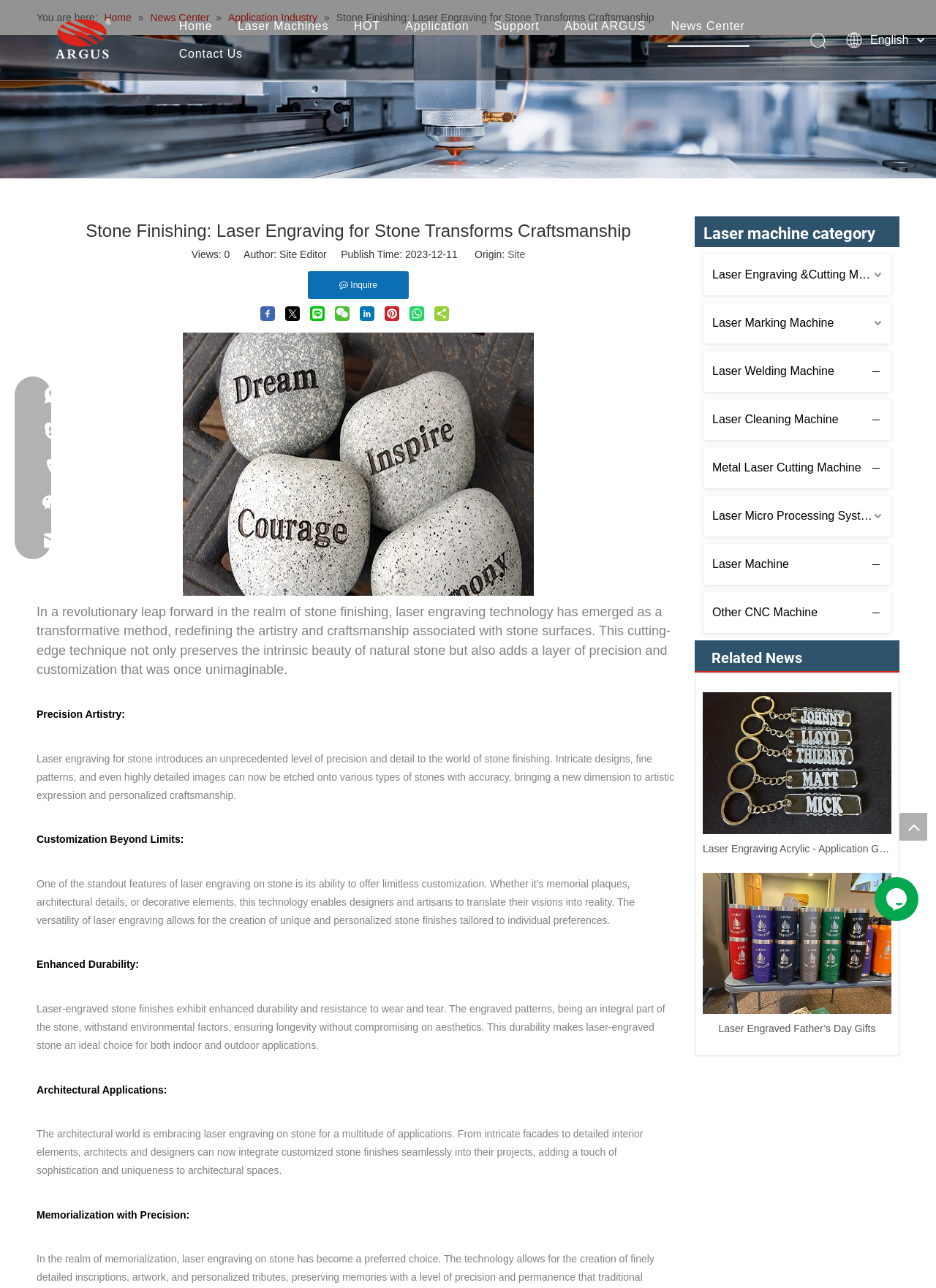Show the bounding box coordinates for the element that needs to be clicked to execute the following instruction: "Click on the 'Home' link". Provide the coordinates in the form of four float numbers between 0 and 1, i.e., [left, top, right, bottom].

[0.191, 0.015, 0.227, 0.025]